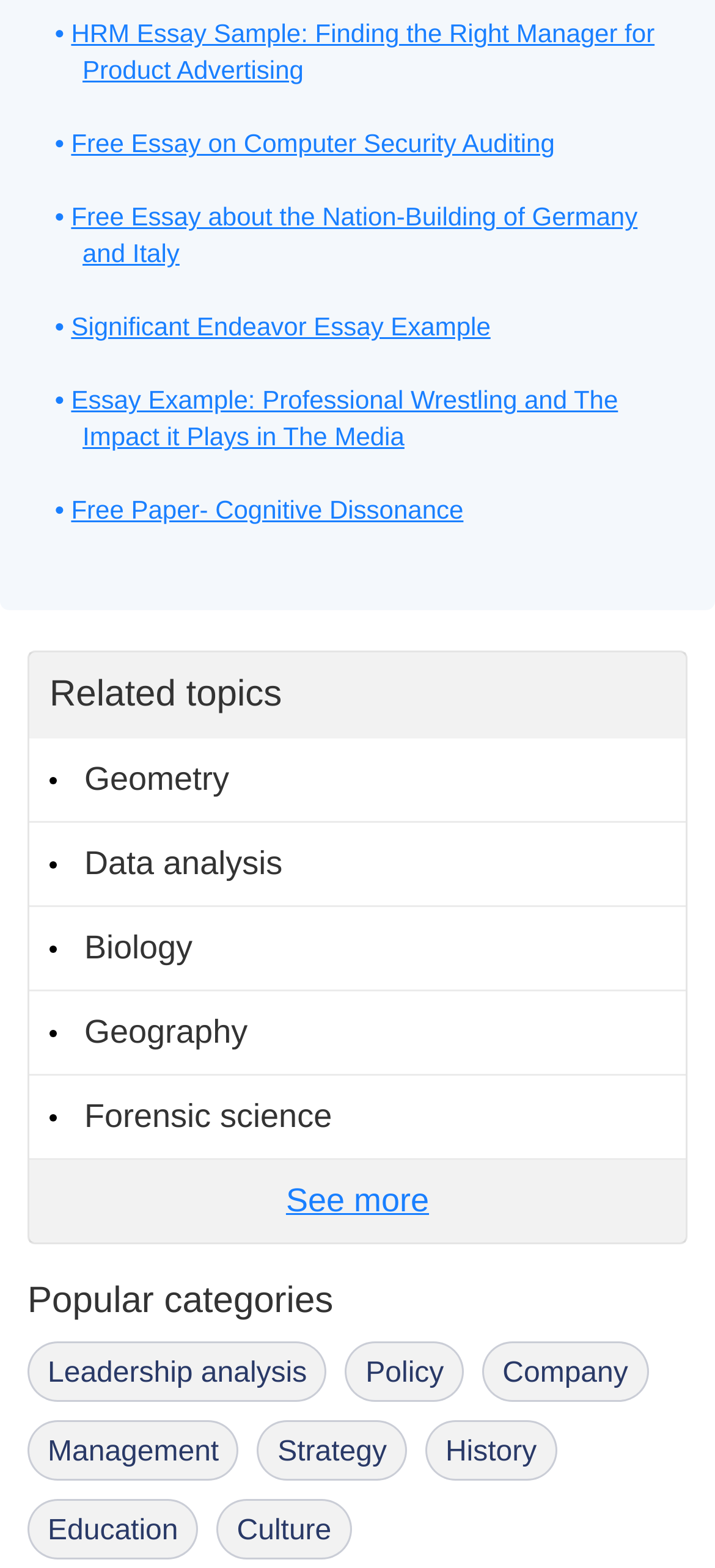Find the bounding box of the element with the following description: "Geometry". The coordinates must be four float numbers between 0 and 1, formatted as [left, top, right, bottom].

[0.041, 0.471, 0.959, 0.525]